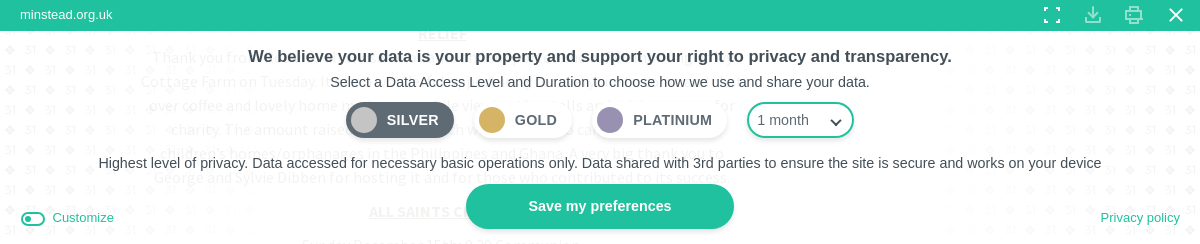Craft a descriptive caption that covers all aspects of the image.

The image captures a website interface highlighting a privacy notice and data access settings. It features a message thanking individuals for their participation in a charity coffee morning held at Ivy Cottage Farm, which raised £660 for cancer charities and support for children’s homes in the Philippines and Ghana. Prominent options for users include selecting their data access level—Silver, Gold, or Platinum—with each level representing a different tier of data privacy. A "Save my preferences" button is prominently displayed, reflecting the site’s commitment to user autonomy regarding personal information. The background of the interface is adorned with subtle decorative elements, enhancing the overall aesthetic while being informative.